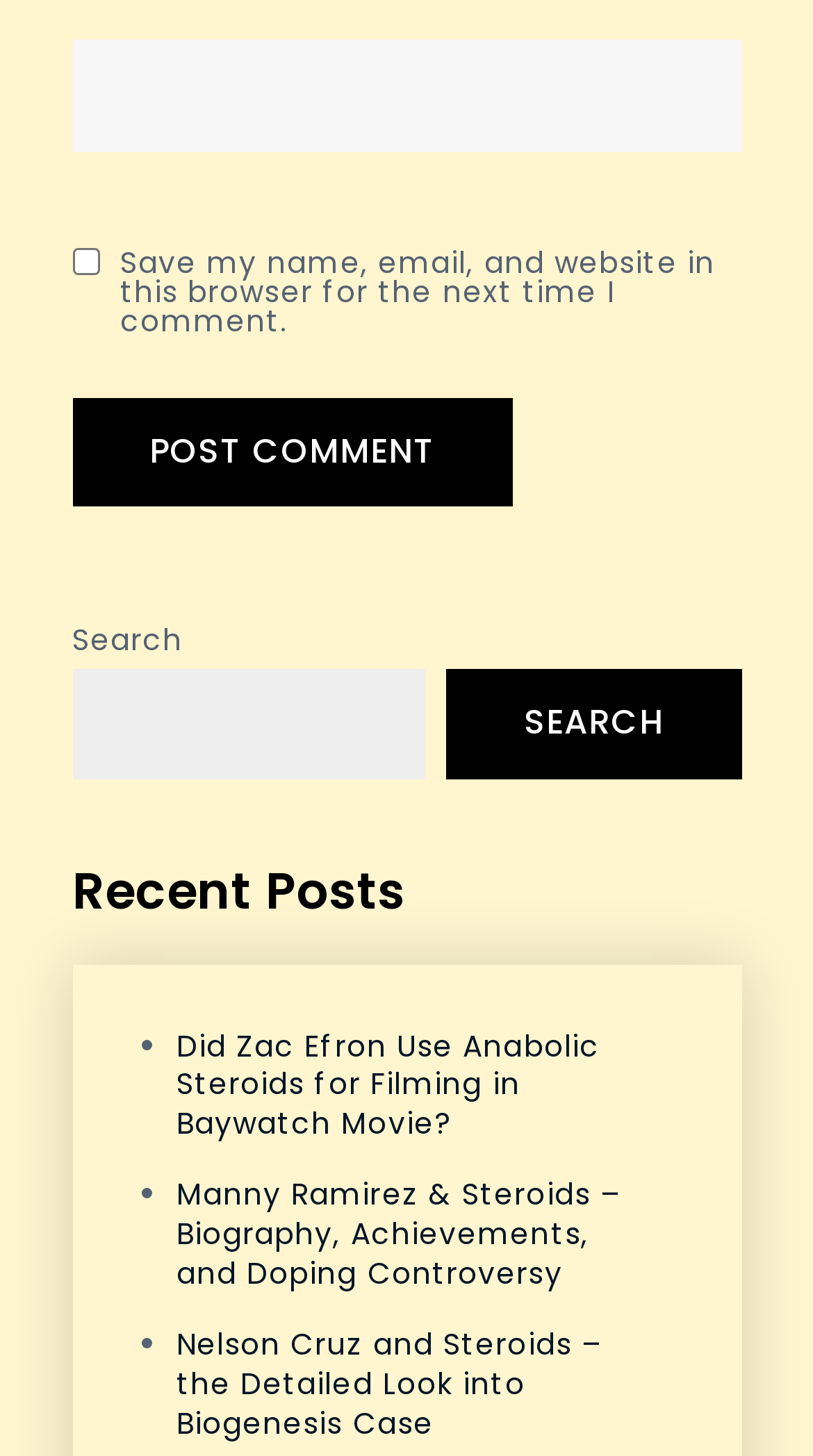Can you find the bounding box coordinates for the element that needs to be clicked to execute this instruction: "search for something"? The coordinates should be given as four float numbers between 0 and 1, i.e., [left, top, right, bottom].

[0.088, 0.459, 0.524, 0.535]